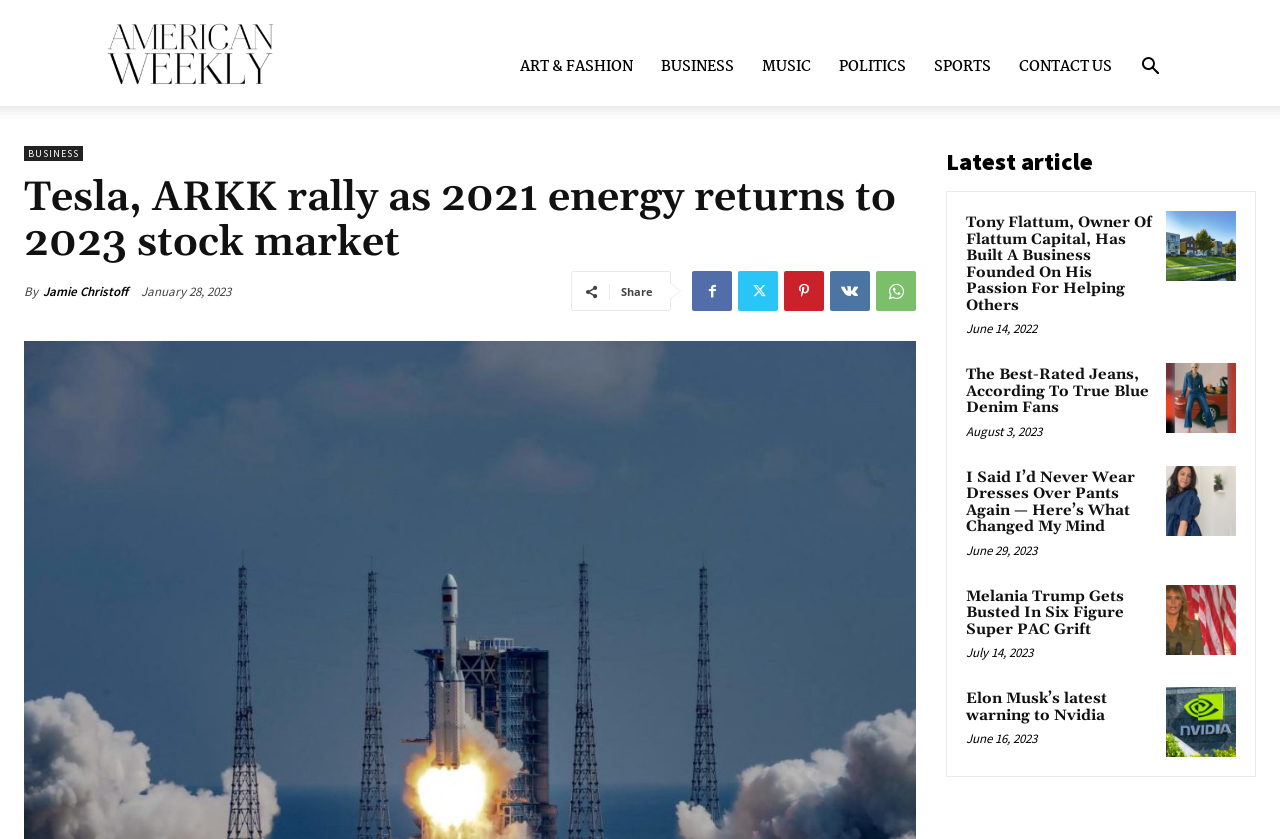Please provide a detailed answer to the question below based on the screenshot: 
Who wrote the article 'Tesla, ARKK rally as 2021 energy returns to 2023 stock market'?

The author of the article can be found below the title of the article, where it says 'By Jamie Christoff'. This indicates that Jamie Christoff is the author of the article.